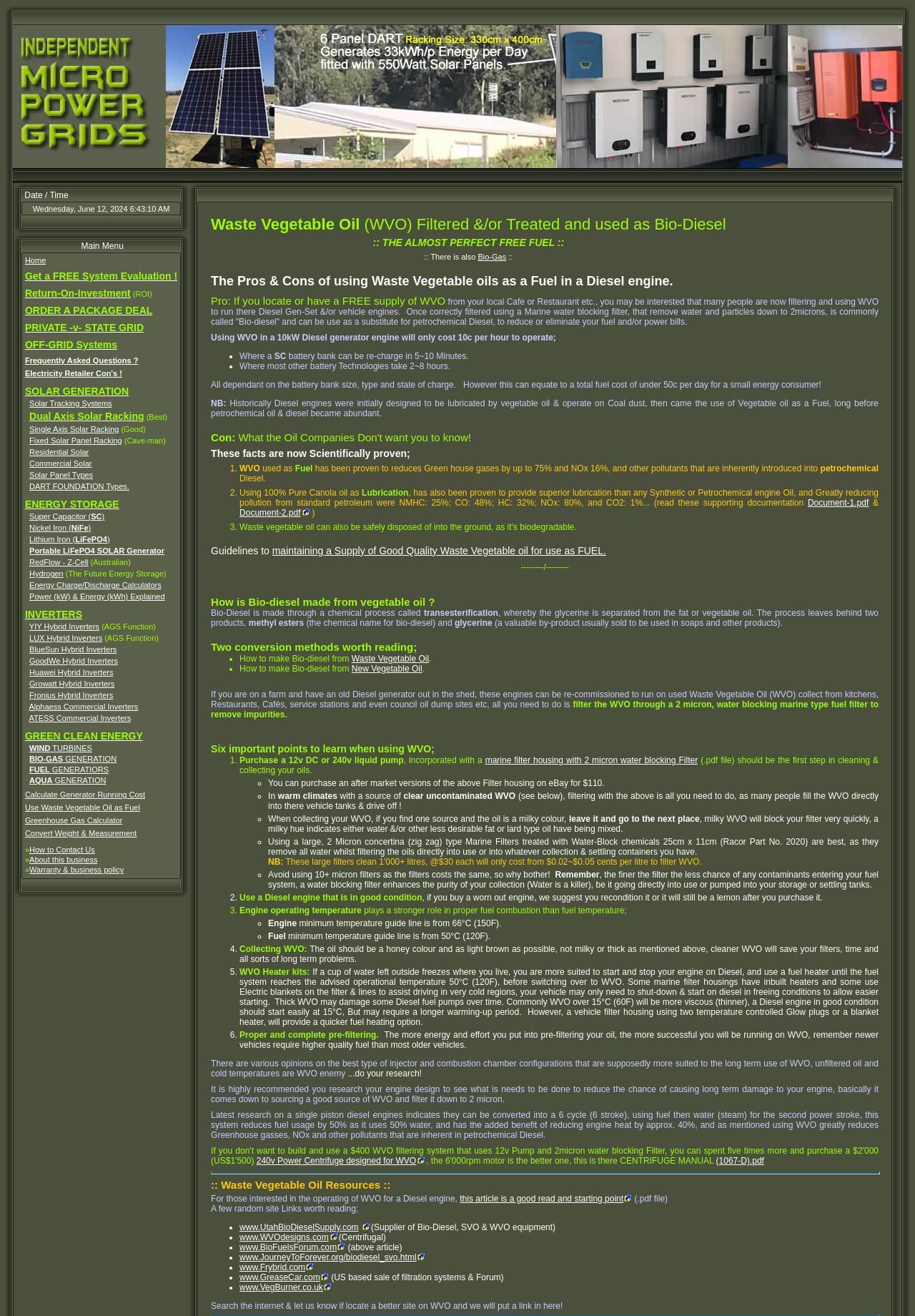Determine the bounding box coordinates for the area that should be clicked to carry out the following instruction: "Learn about 'Solar Tracking Systems'".

[0.032, 0.303, 0.122, 0.31]